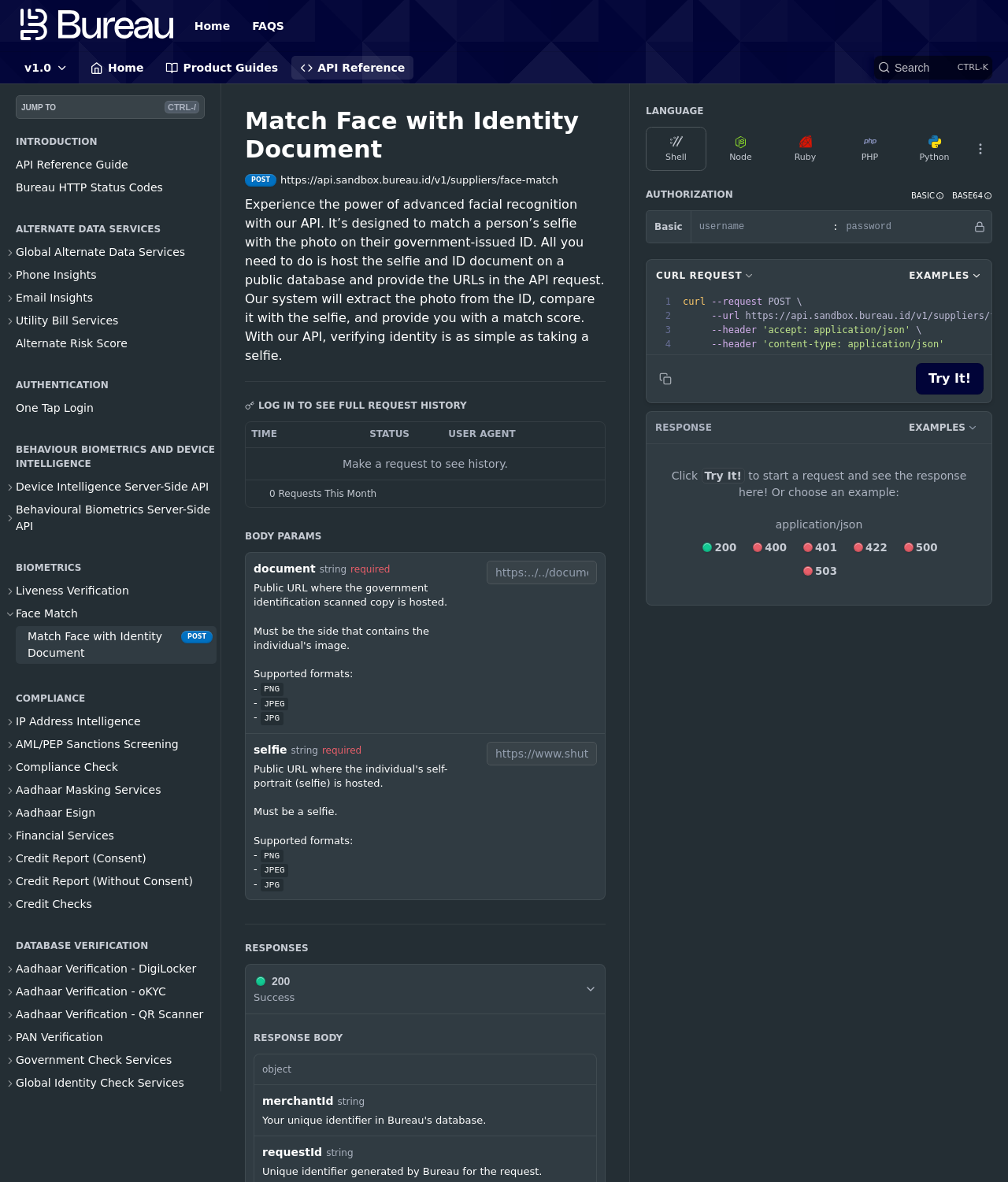What is the function of the 'Search' button?
Look at the image and respond with a one-word or short-phrase answer.

Search